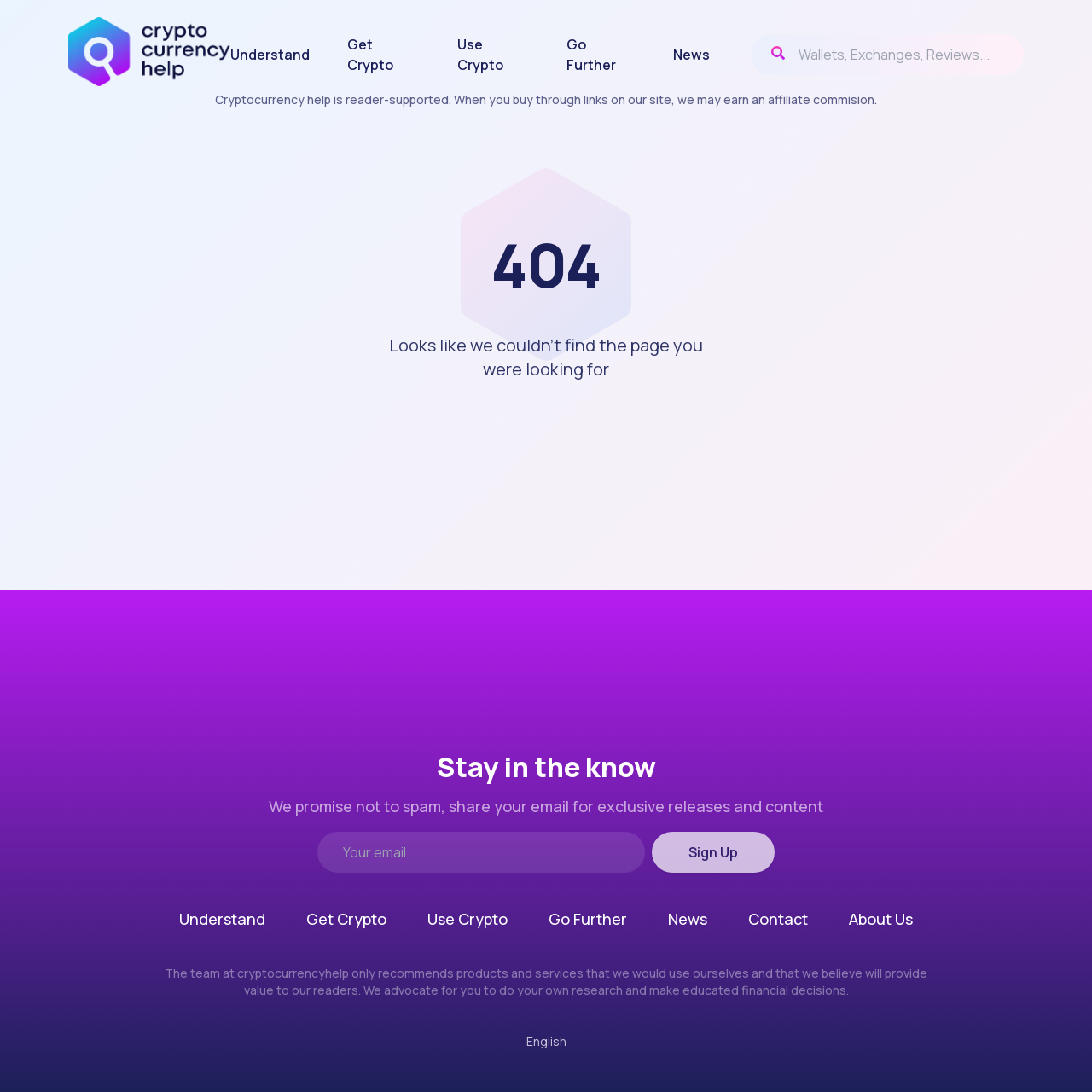Provide the bounding box for the UI element matching this description: "name="s" placeholder="Wallets, Exchanges, Reviews..."".

[0.688, 0.031, 0.938, 0.068]